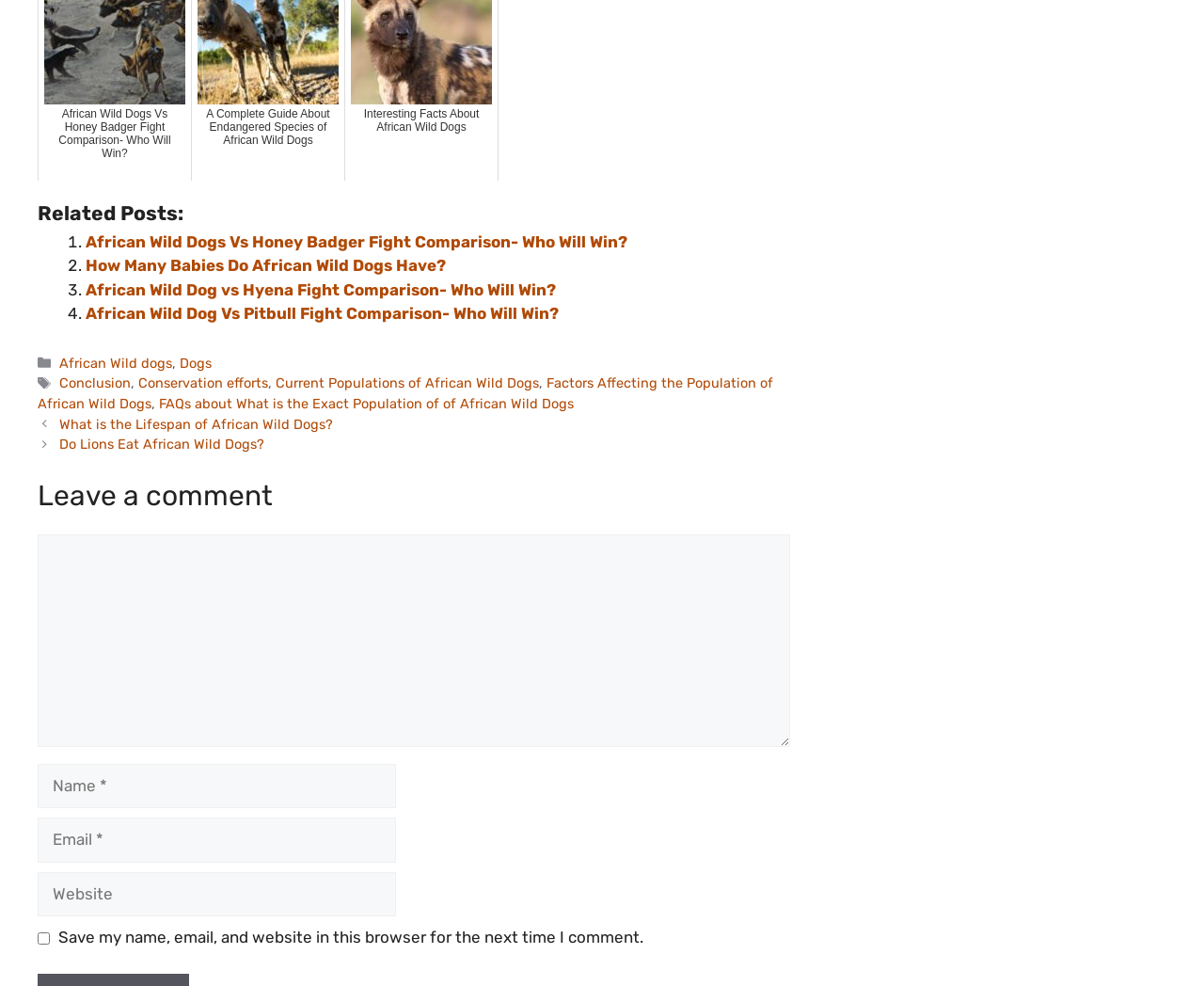For the following element description, predict the bounding box coordinates in the format (top-left x, top-left y, bottom-right x, bottom-right y). All values should be floating point numbers between 0 and 1. Description: parent_node: Comment name="url" placeholder="Website"

[0.031, 0.884, 0.329, 0.93]